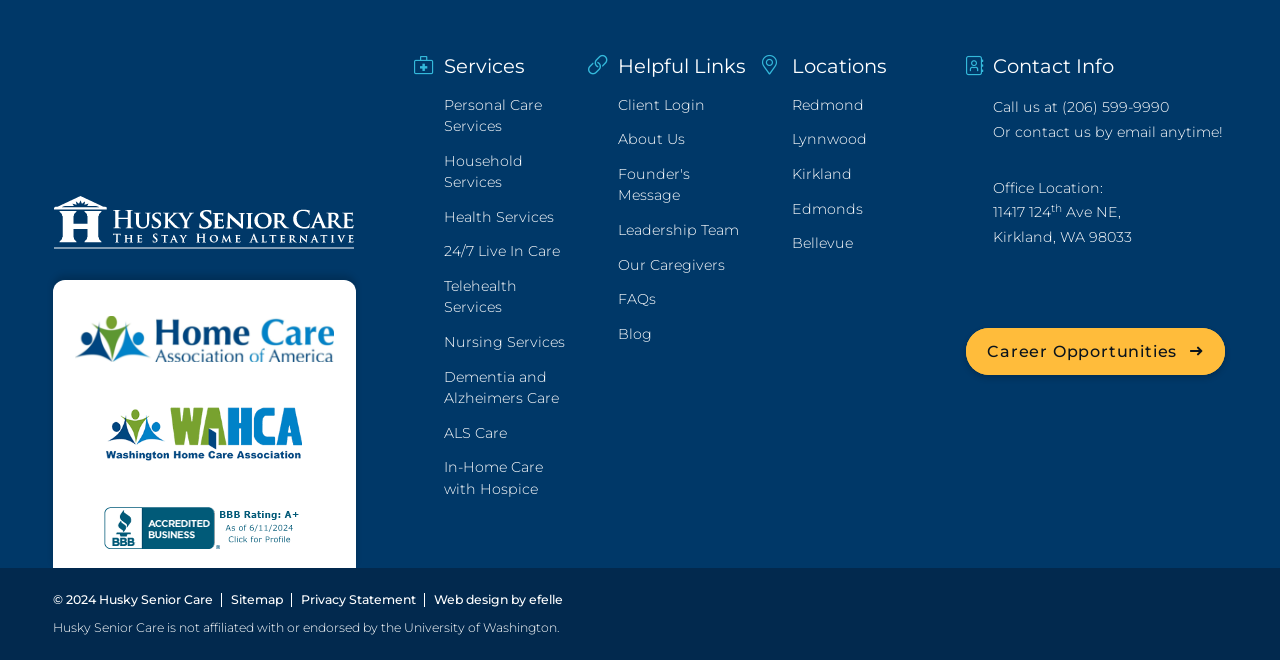What is the phone number to contact Husky Senior Care?
Using the image as a reference, answer the question in detail.

The phone number to contact Husky Senior Care is (206) 599-9990, which is provided under the 'Contact Info' section.